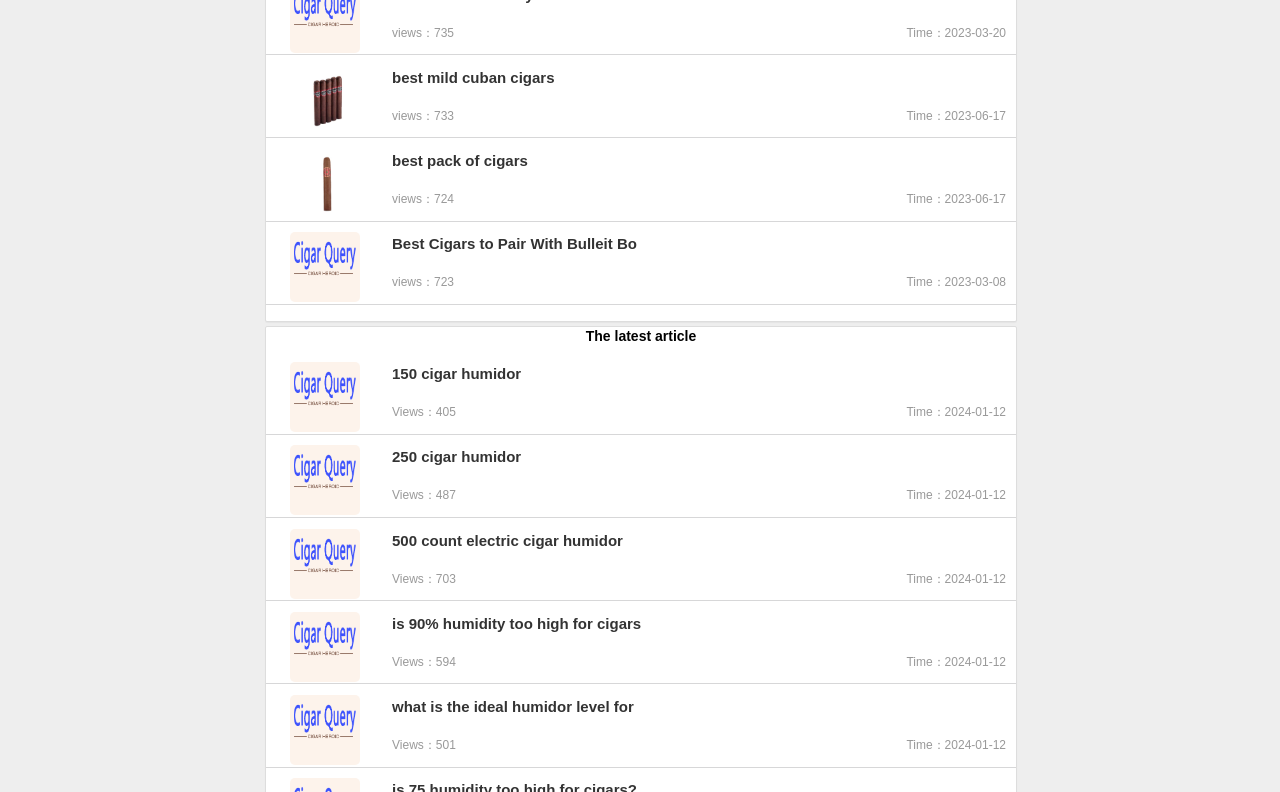Using the details from the image, please elaborate on the following question: What is the date of the most recent article on the webpage?

I looked at the 'Time' text next to each article link and found that the most recent article was posted on 2024-01-12.